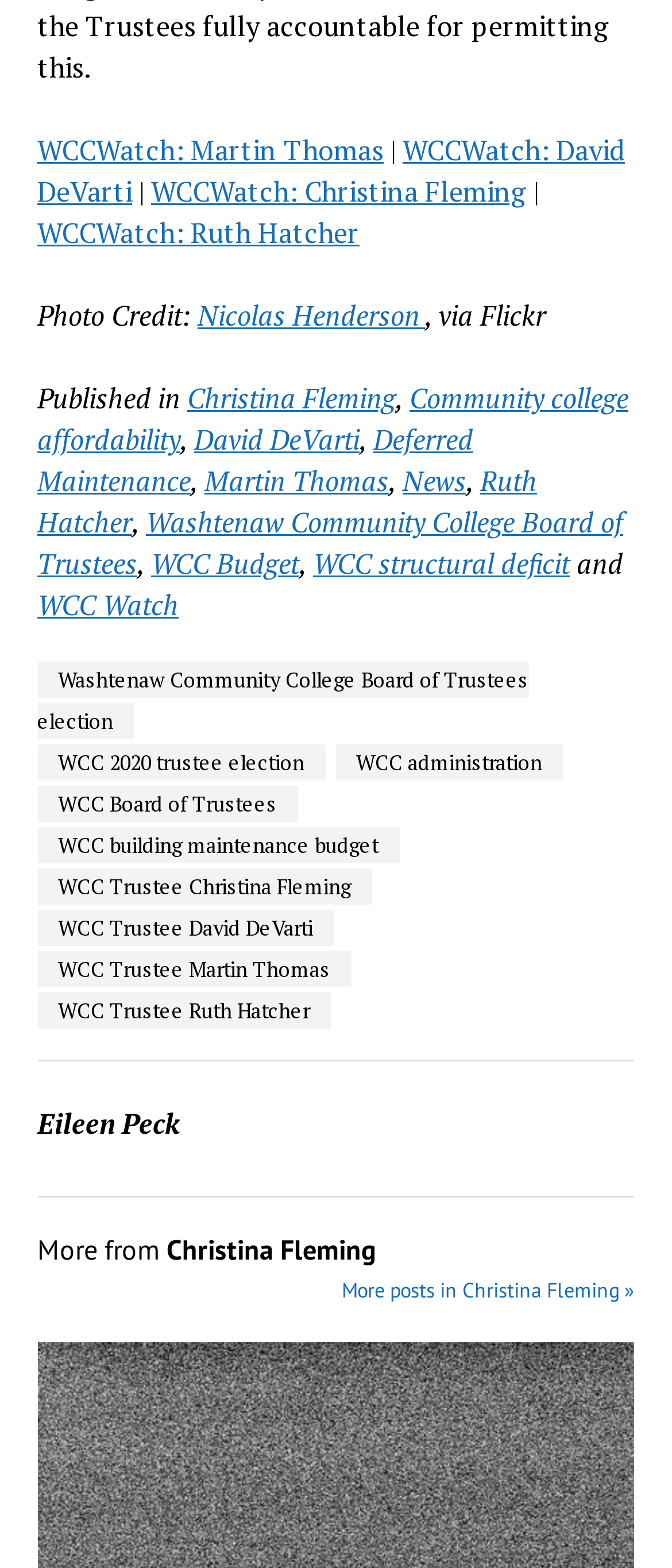What is the topic of the article 'Community college affordability'?
Refer to the image and give a detailed response to the question.

The question can be answered by looking at the link 'Community college affordability' which is related to WCC (Washtenaw Community College) as it appears in the same section as other WCC-related links.